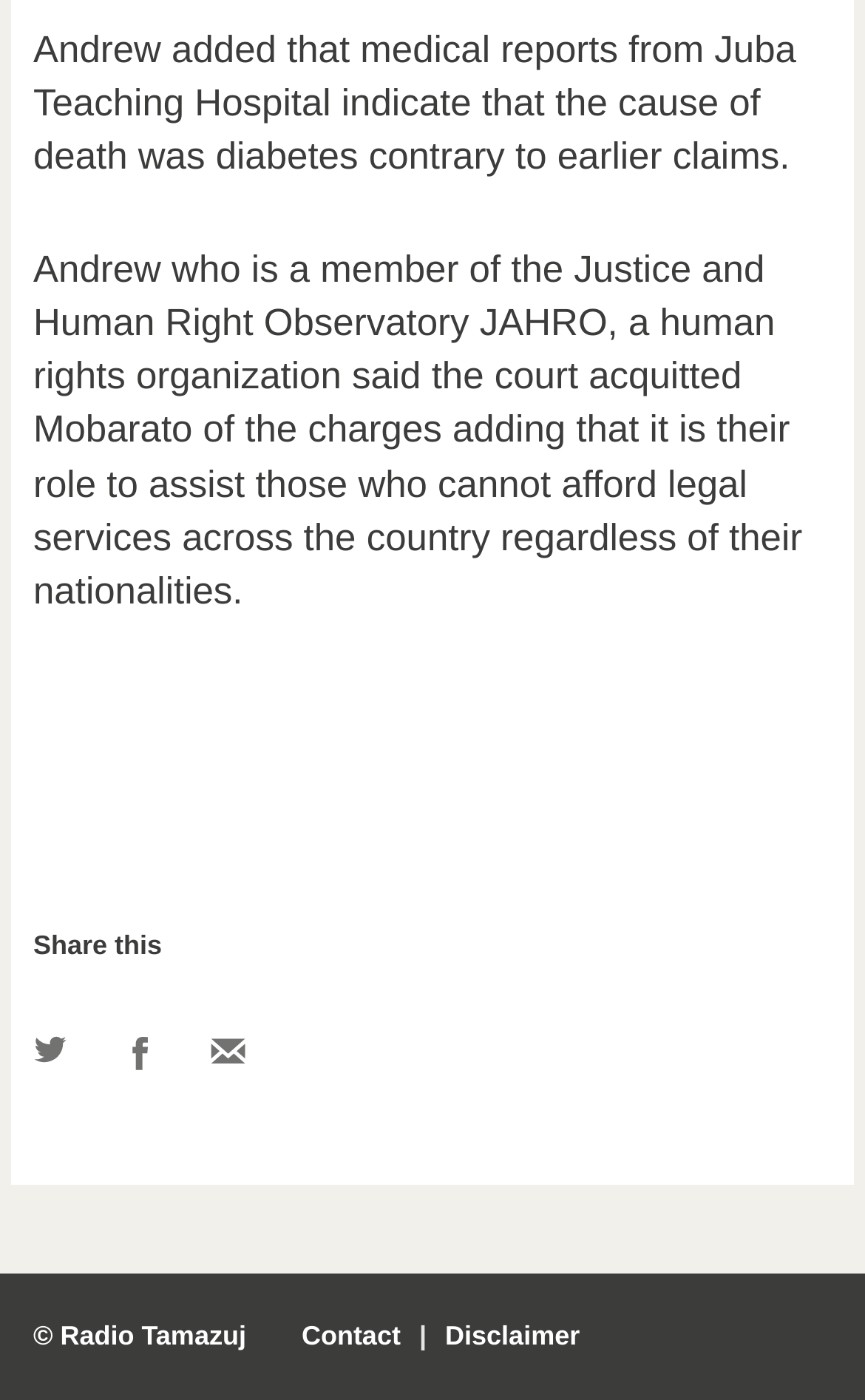What is the name of the website?
Based on the image, give a concise answer in the form of a single word or short phrase.

Radio Tamazuj